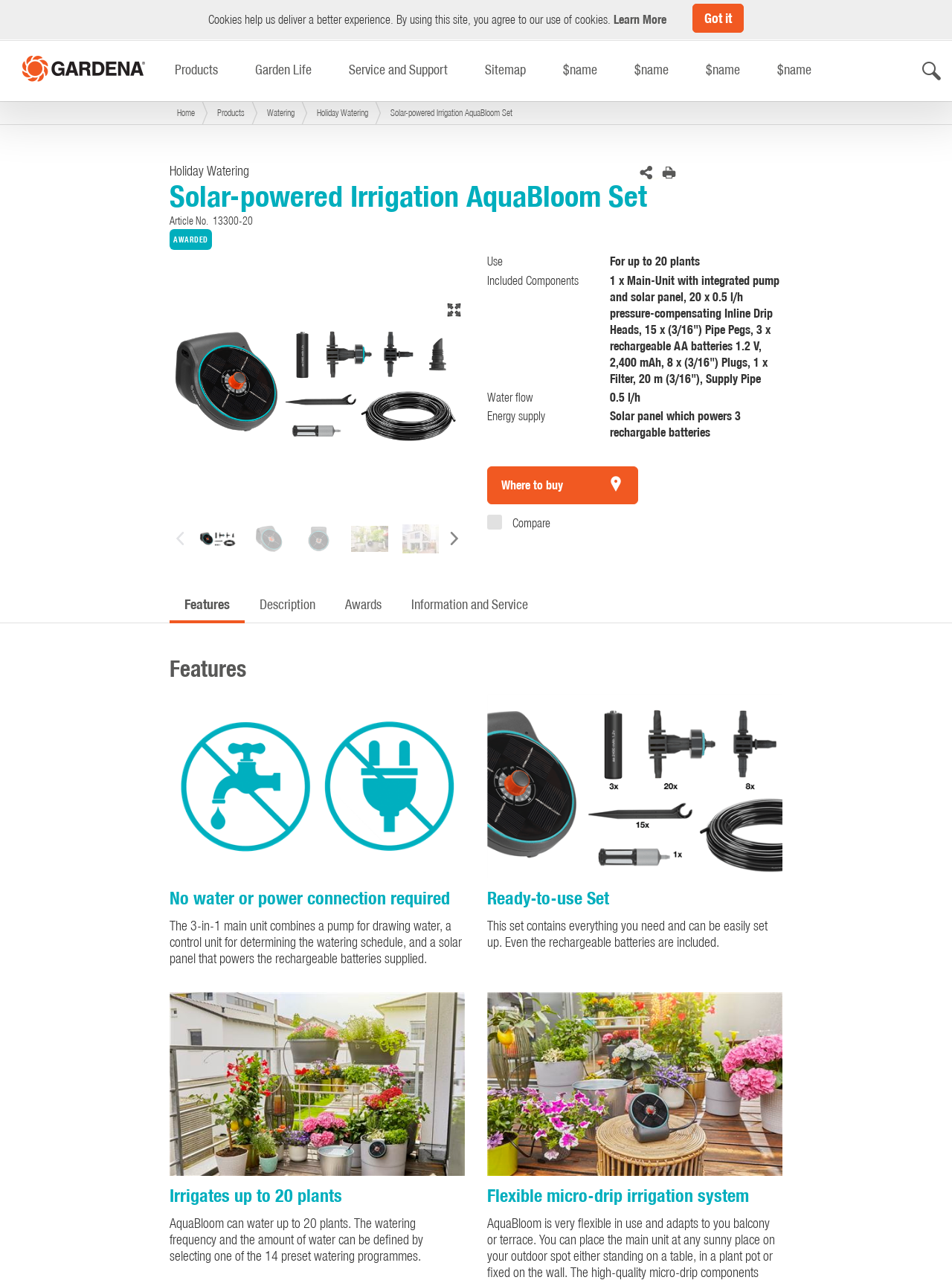Please identify the coordinates of the bounding box for the clickable region that will accomplish this instruction: "Click on the 'Where to buy' link".

[0.512, 0.363, 0.67, 0.393]